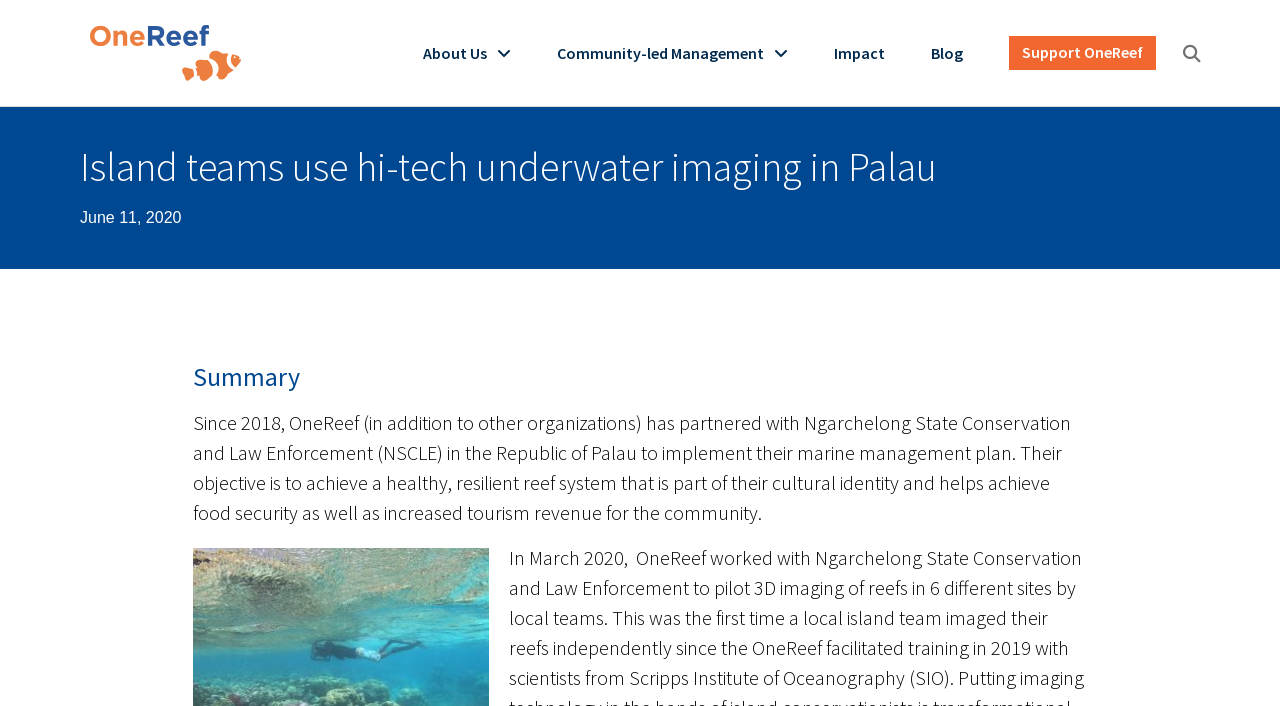What is the date of the article?
Refer to the image and provide a thorough answer to the question.

I found the answer by looking at the time element, which displays the date 'June 11, 2020'.